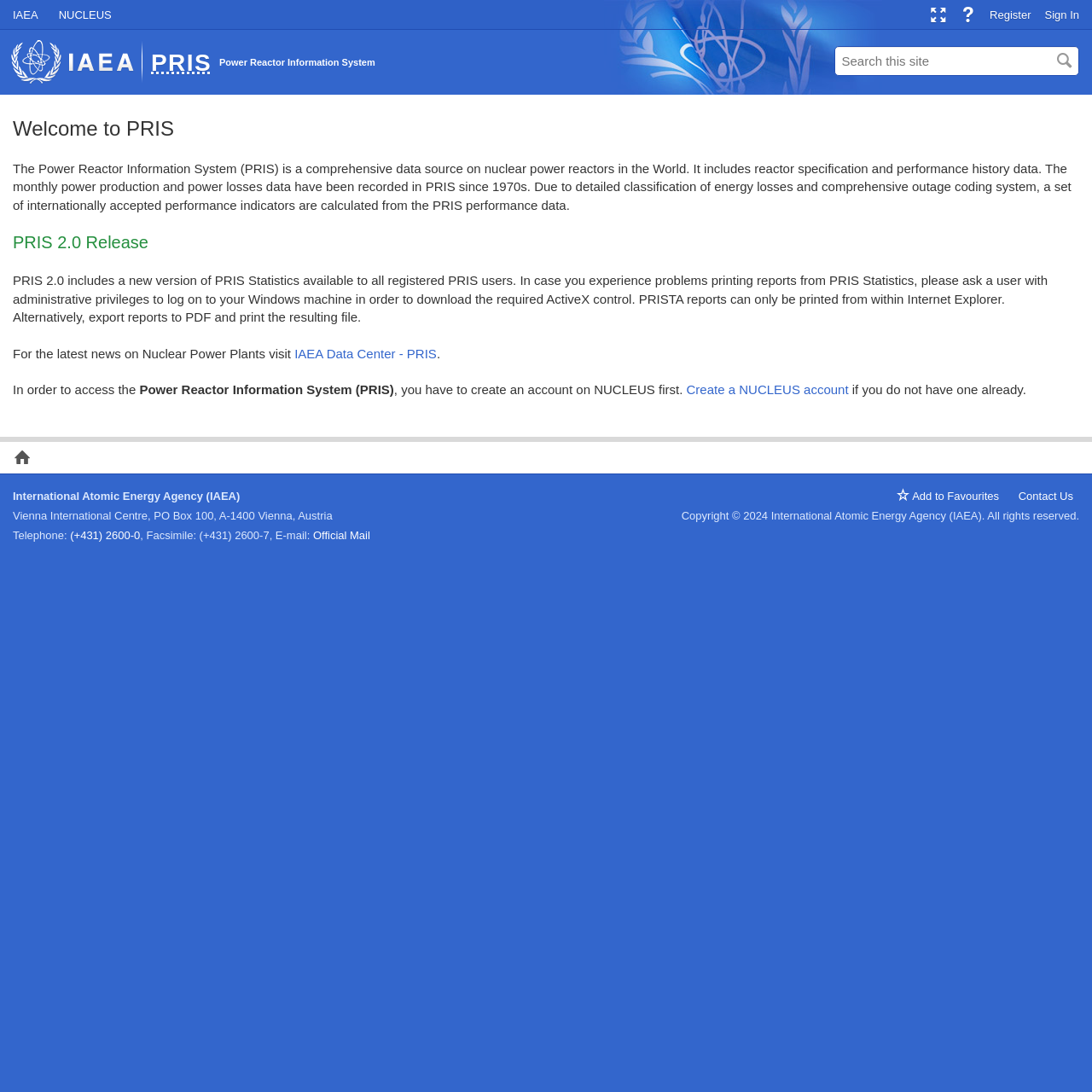Locate the bounding box of the UI element defined by this description: "ASTON MARTIN". The coordinates should be given as four float numbers between 0 and 1, formatted as [left, top, right, bottom].

None